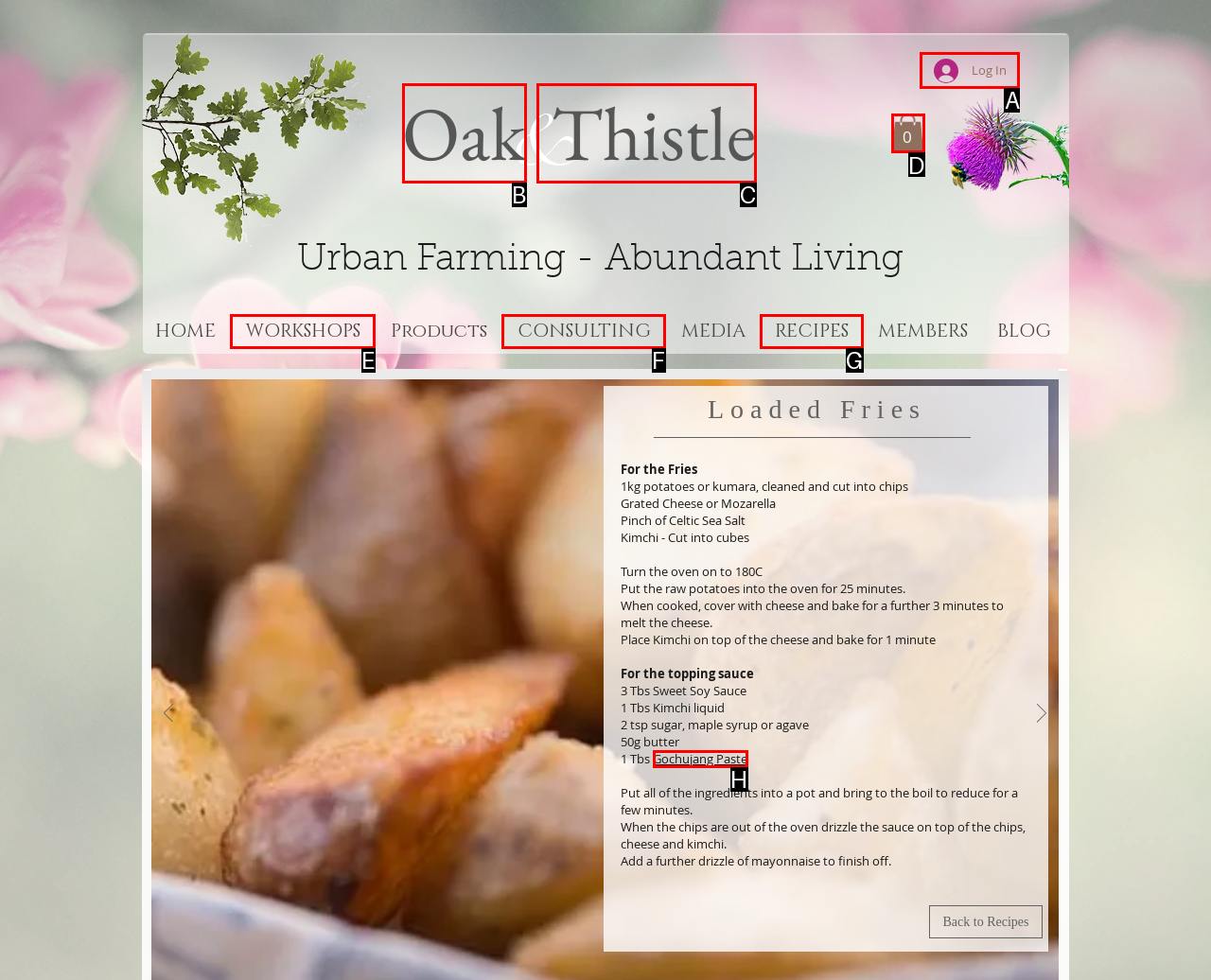Identify the correct letter of the UI element to click for this task: Click the 'Log In' button
Respond with the letter from the listed options.

A